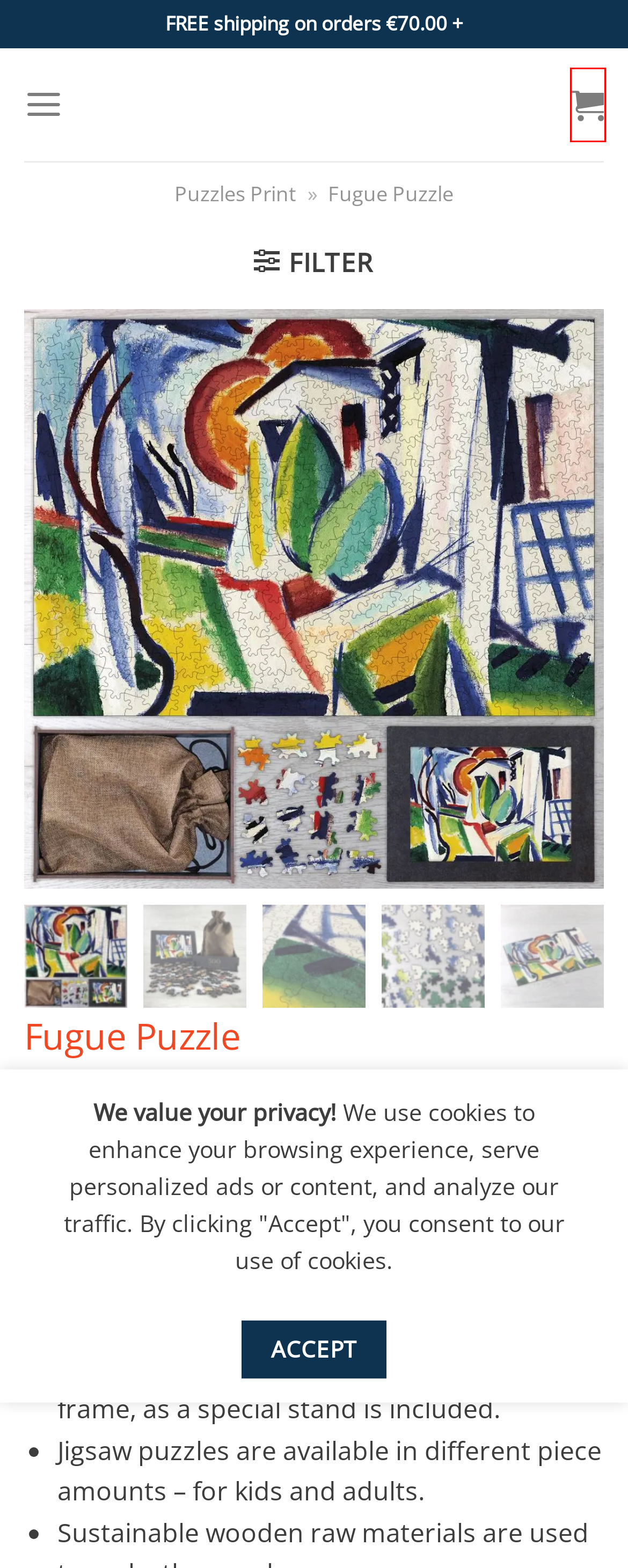You have been given a screenshot of a webpage, where a red bounding box surrounds a UI element. Identify the best matching webpage description for the page that loads after the element in the bounding box is clicked. Options include:
A. Puzzle Mat ✔️ Playtime Accessory for Children
B. St. Germain des Pres Puzzle ✔️ Art Puzzles ✔️ Puzzles Print
C. Jigsaw Puzzle Maker ✔️ Create a Puzzle ✔️ We Print Puzzles
D. How To Make ✔️ Puzzles & Photo Collages With Your Pictures
E. Anemones Puzzle ✔️ Art Puzzles ✔️ Puzzles Print
F. Cool Puzzles ✔️ 2024 ✔️ Best Artworks
G. Privacy Policy - Puzzles Print
H. Cart - Puzzles Print

H